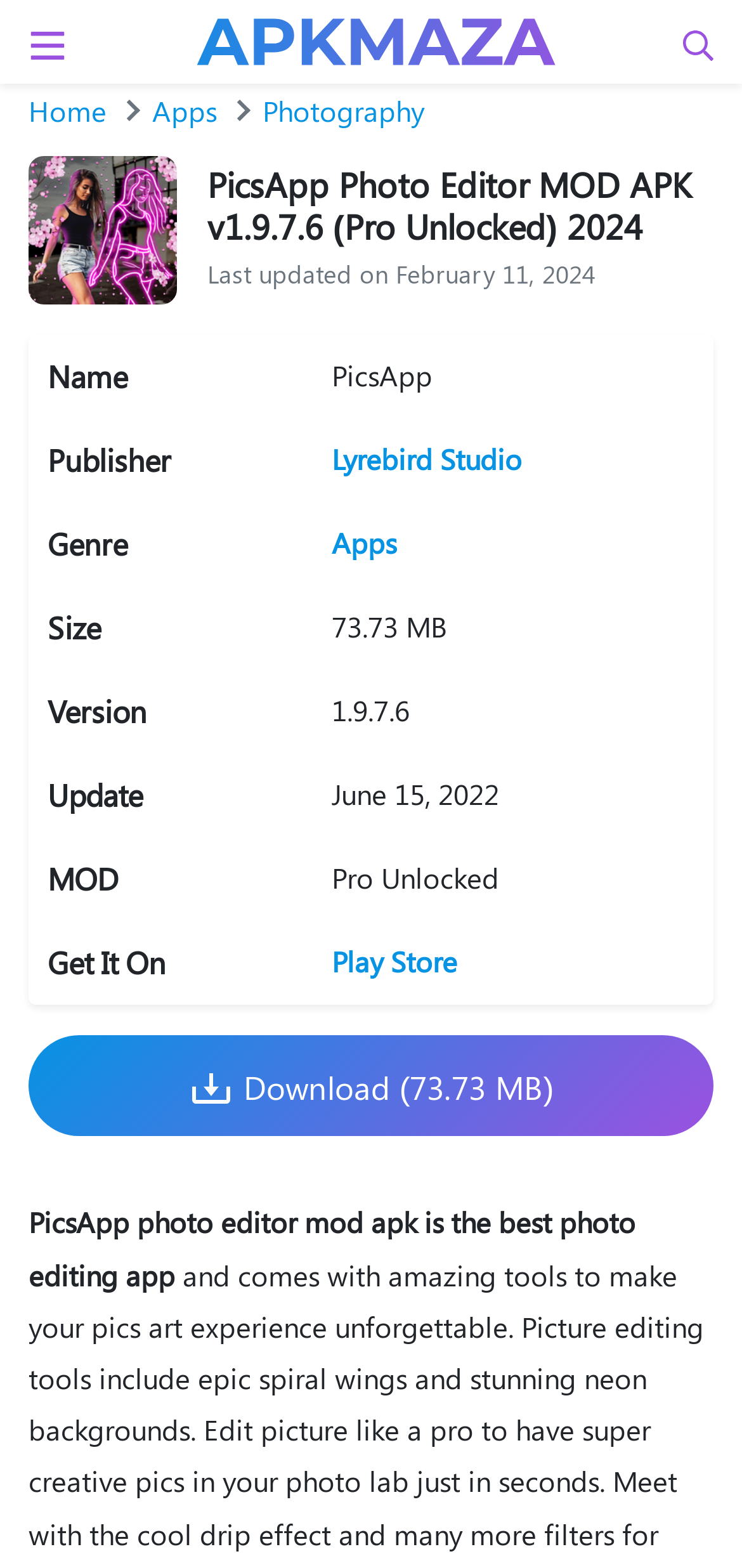Please provide the bounding box coordinates for the element that needs to be clicked to perform the instruction: "Click Navigation Menu". The coordinates must consist of four float numbers between 0 and 1, formatted as [left, top, right, bottom].

[0.038, 0.0, 0.09, 0.053]